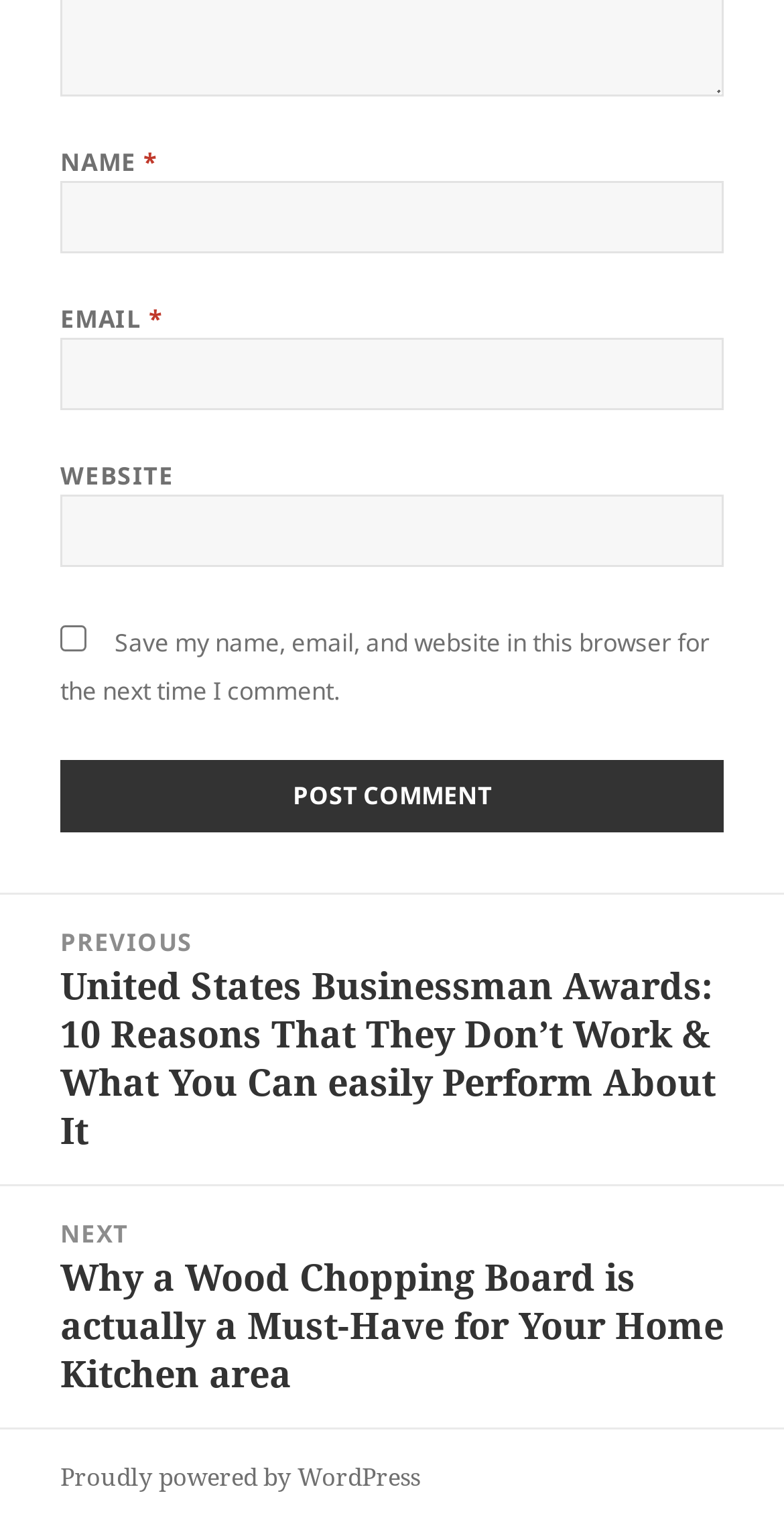Please mark the bounding box coordinates of the area that should be clicked to carry out the instruction: "Check the save my name checkbox".

[0.077, 0.409, 0.11, 0.427]